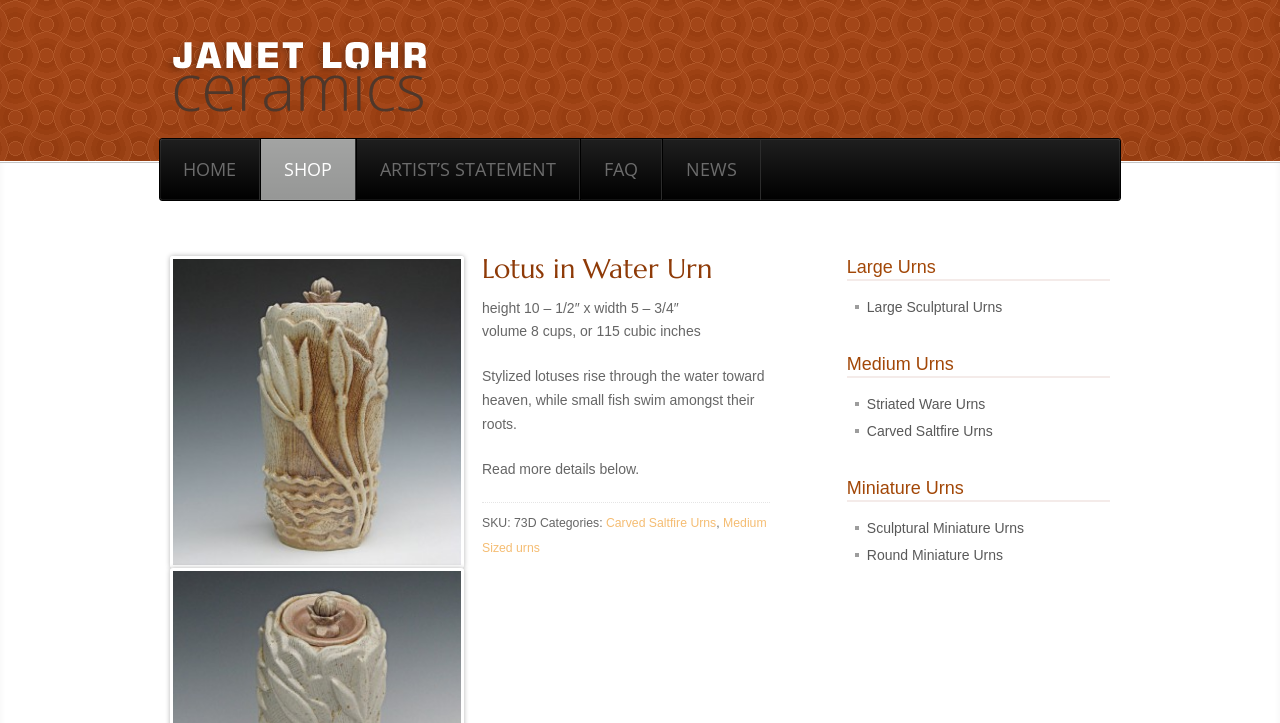What is the SKU of the Lotus in Water Urn?
Look at the image and provide a short answer using one word or a phrase.

73D